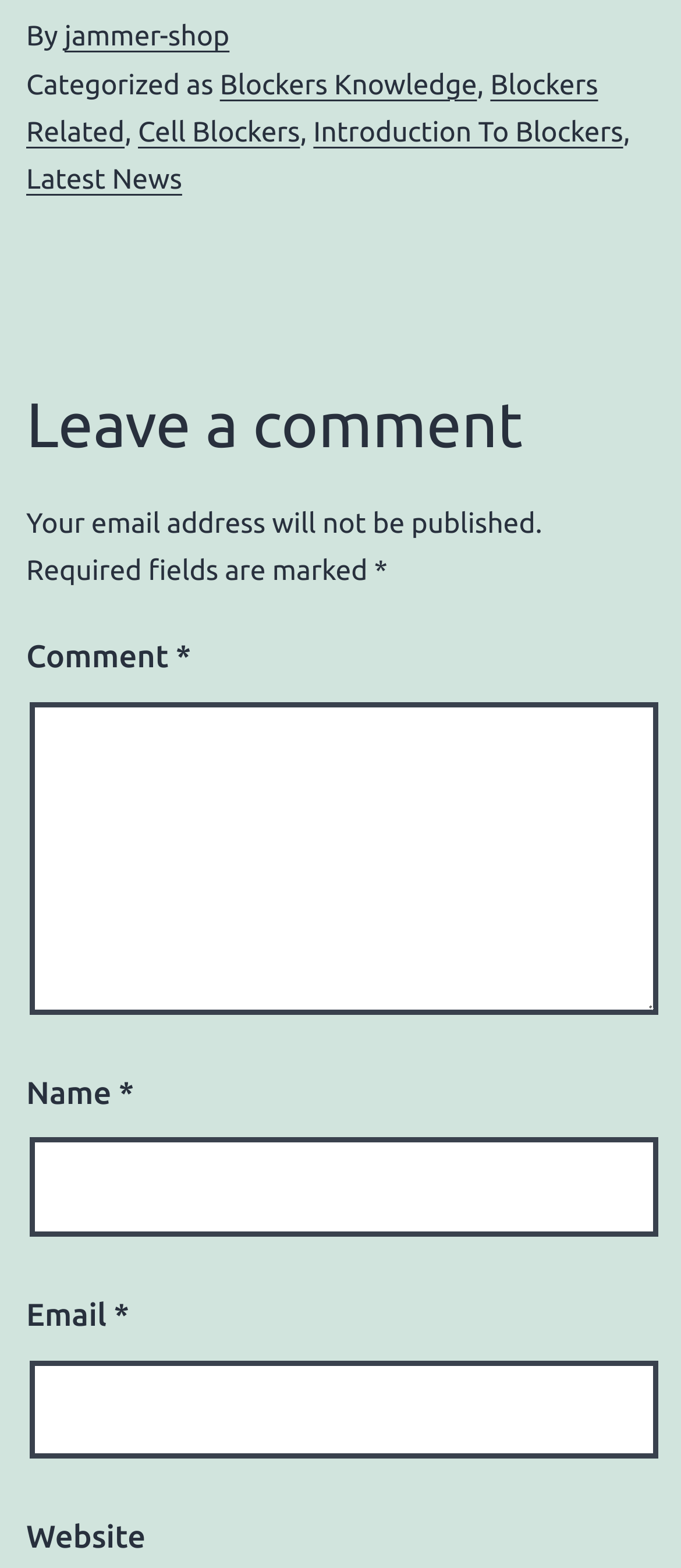Determine the bounding box coordinates for the area you should click to complete the following instruction: "Leave a comment".

[0.038, 0.245, 0.962, 0.297]